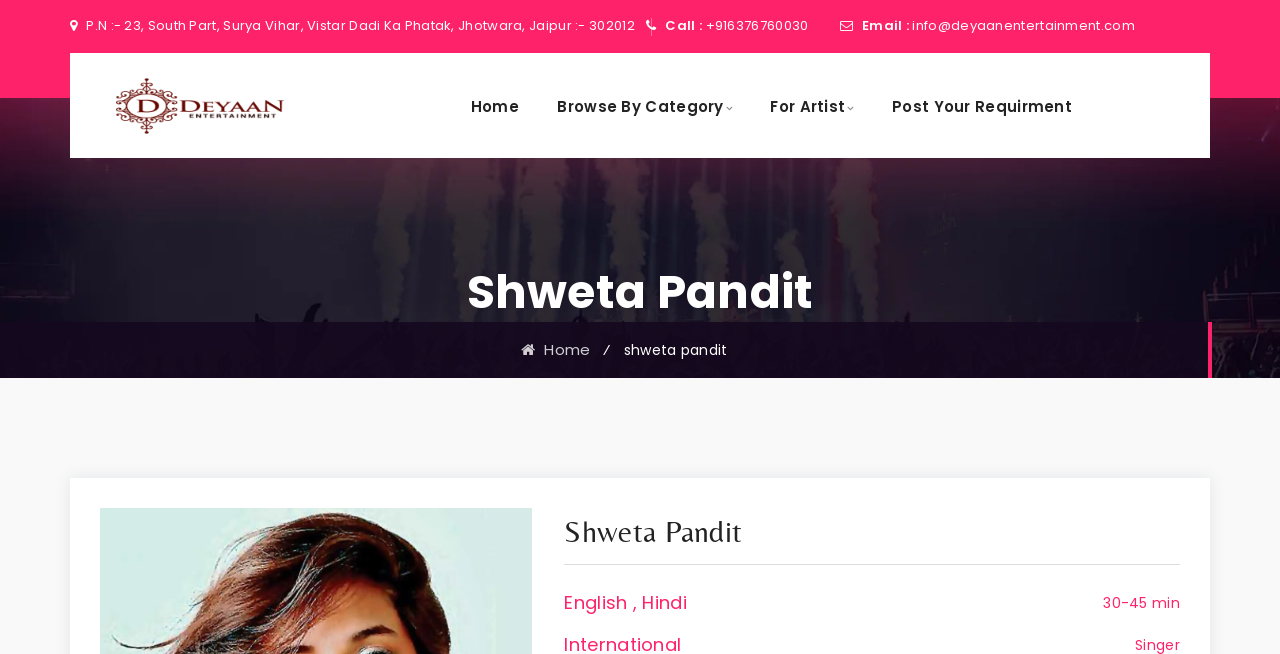Locate the bounding box of the UI element based on this description: "Home". Provide four float numbers between 0 and 1 as [left, top, right, bottom].

[0.407, 0.518, 0.461, 0.55]